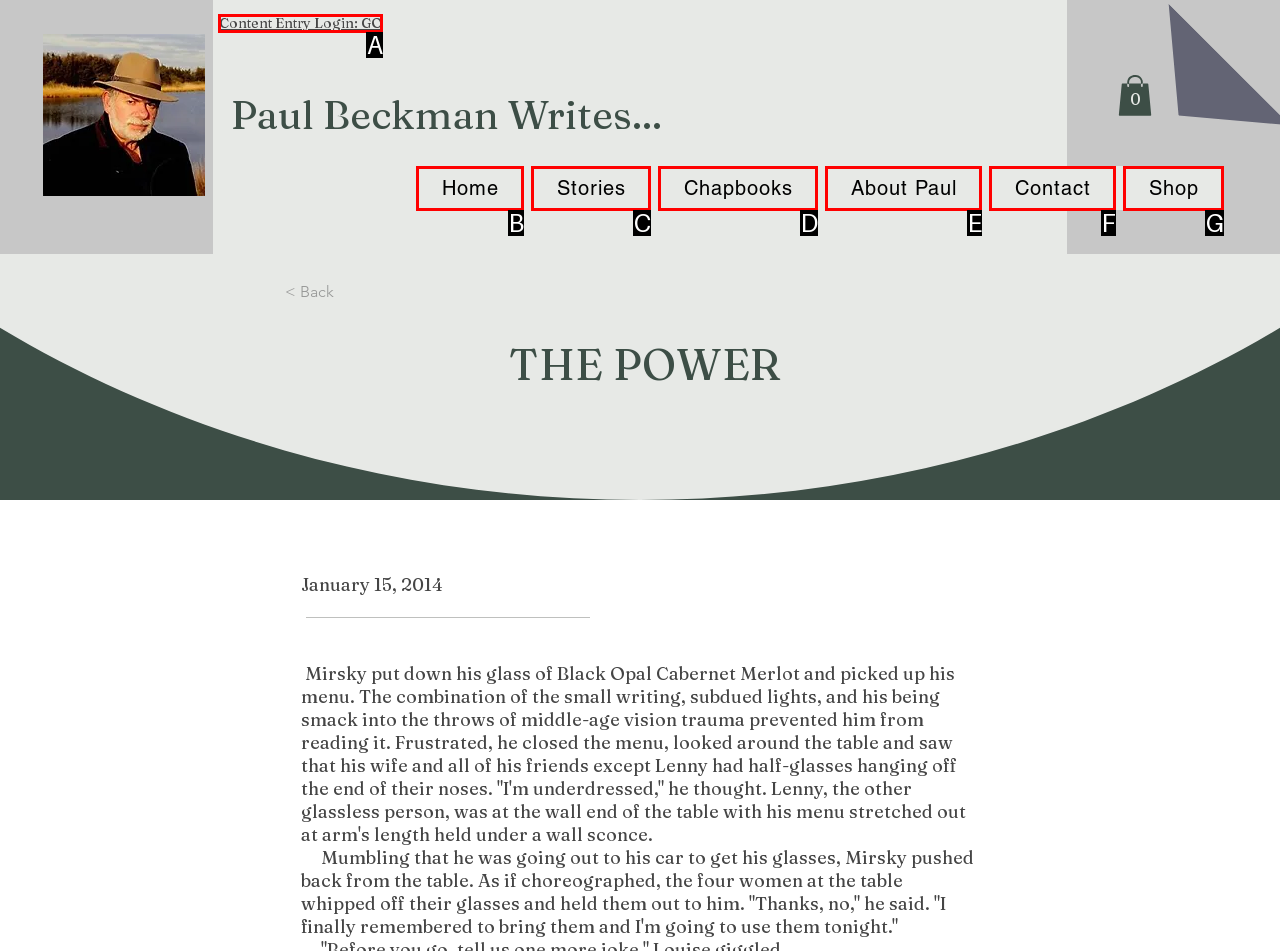Find the HTML element that corresponds to the description: About Paul. Indicate your selection by the letter of the appropriate option.

E